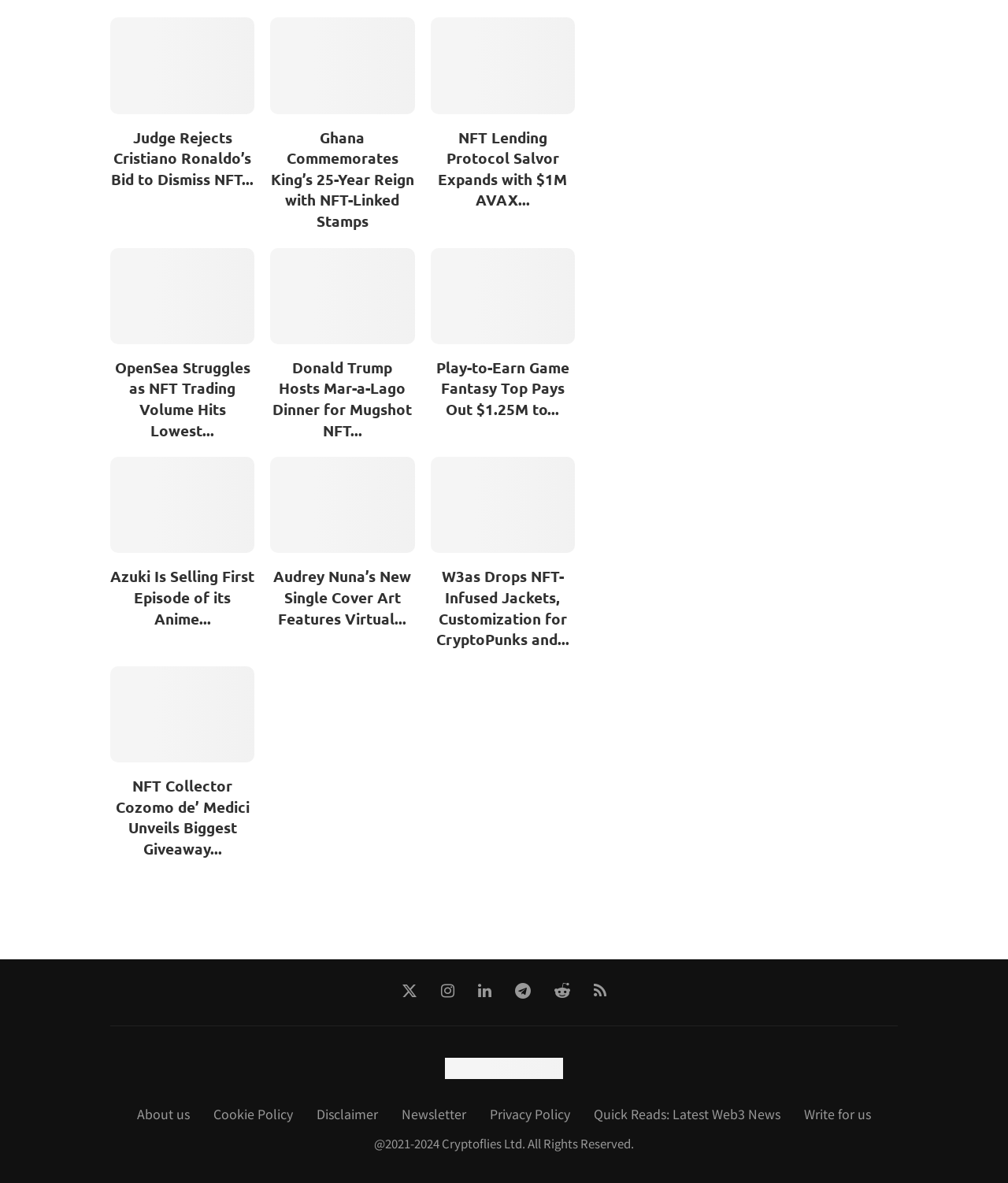What is the purpose of the links at the bottom of the webpage?
Answer the question with a detailed explanation, including all necessary information.

The links at the bottom of the webpage appear to be links to the website's social media profiles, such as Twitter, Instagram, and LinkedIn, as well as links to other parts of the website, such as the About Us page and the Newsletter.